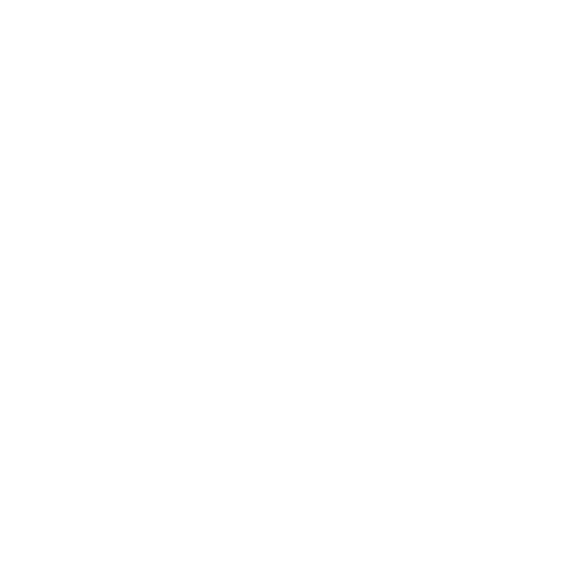Create an elaborate description of the image, covering every aspect.

The image features a stylized graphic representation associated with the "IQOS TEREA Uzbekistan" product, which suggests a sleek and modern design typical of contemporary vaping devices. This visual aligns with the marketing theme of promoting advanced vaping technology and may serve to engage potential customers looking for high-quality vaping alternatives. The design likely emphasizes sophistication, catering to an audience interested in innovative smoking solutions.